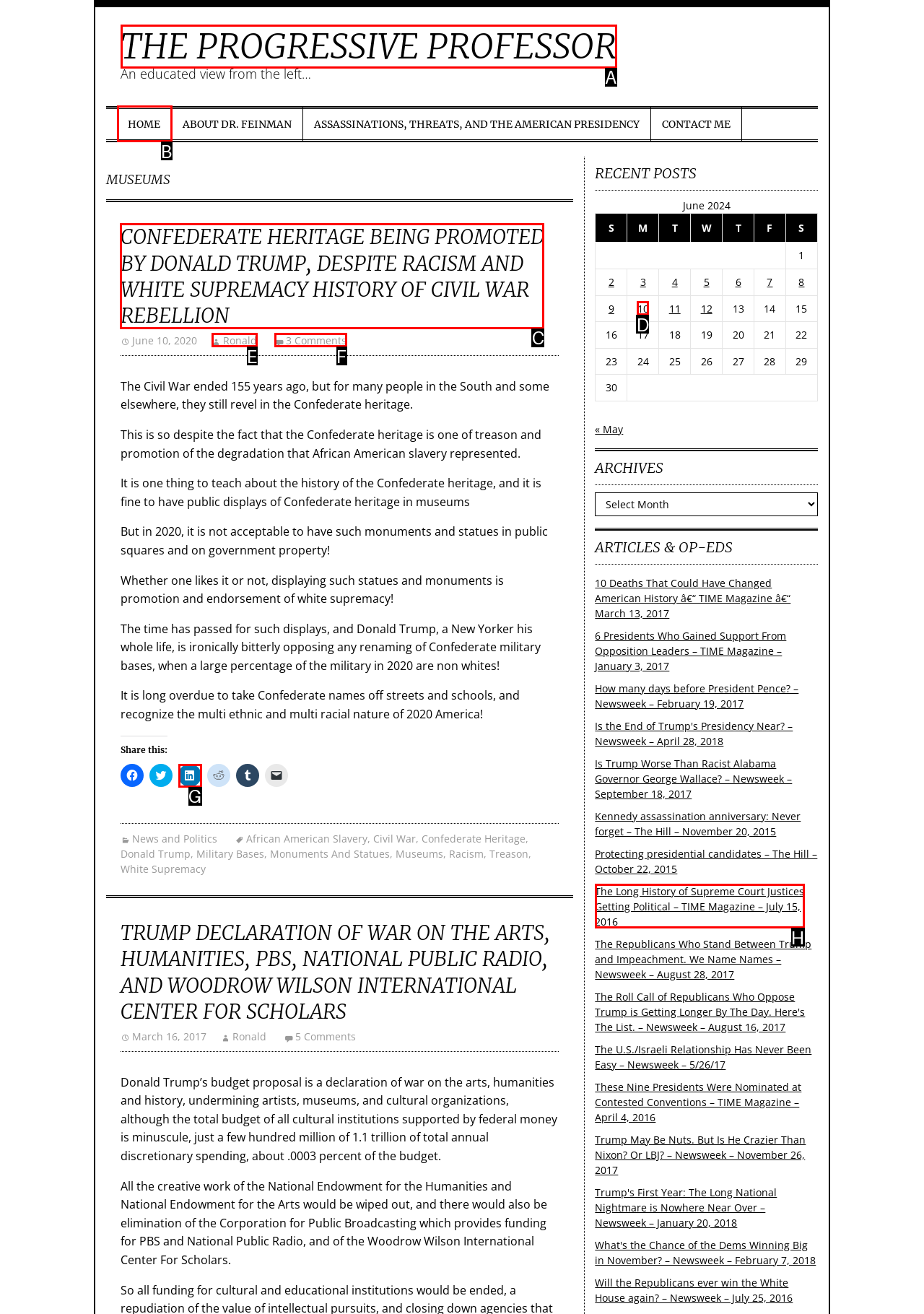Choose the HTML element you need to click to achieve the following task: Read the article 'CONFEDERATE HERITAGE BEING PROMOTED BY DONALD TRUMP, DESPITE RACISM AND WHITE SUPREMACY HISTORY OF CIVIL WAR REBELLION'
Respond with the letter of the selected option from the given choices directly.

C